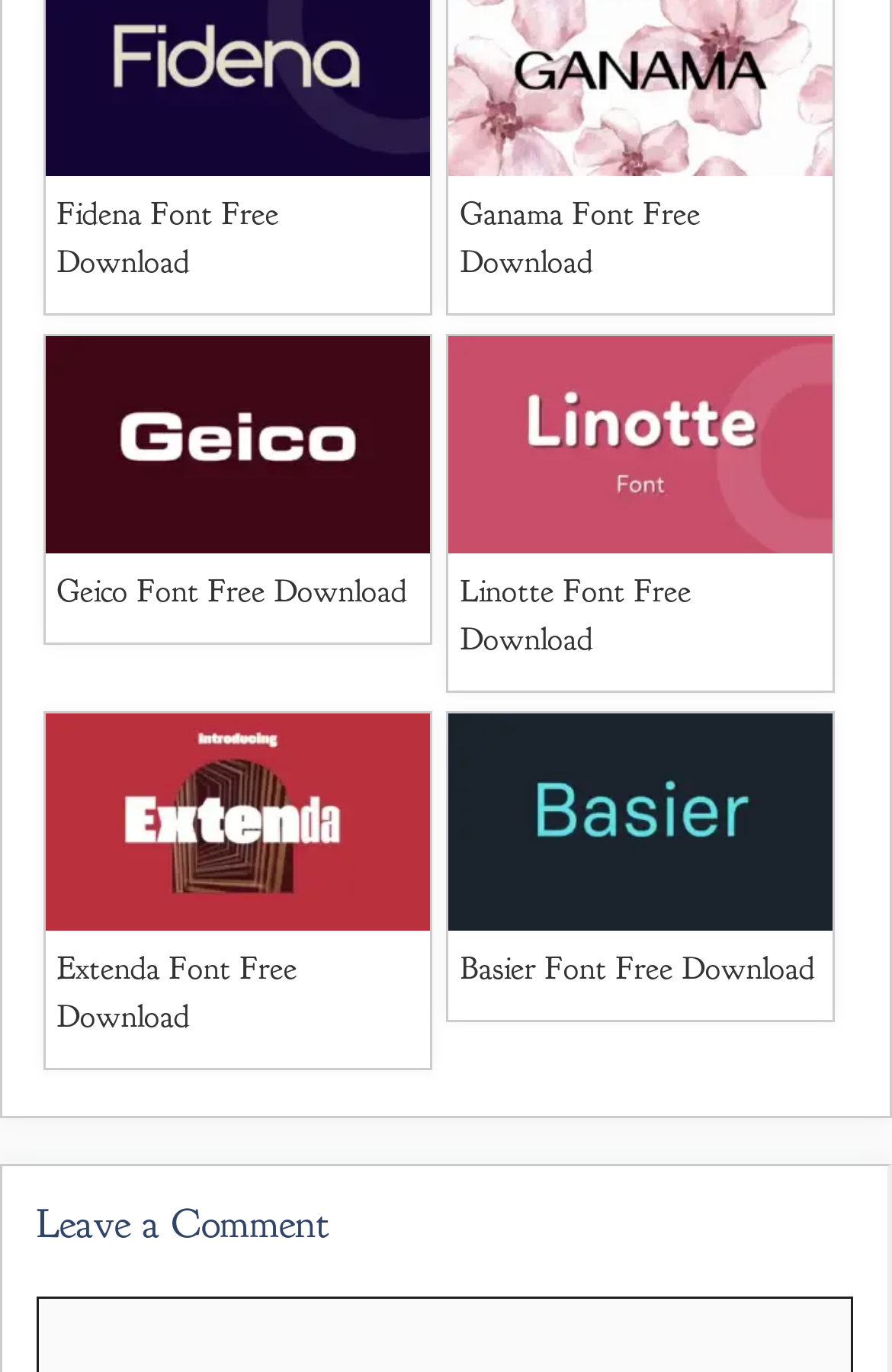Please provide a detailed answer to the question below by examining the image:
What is the name of the font with the highest vertical position?

I compared the y1 coordinates of all the font link elements and found that the one with the highest vertical position has the text 'Basier Font', so the name of the font with the highest vertical position is Basier.